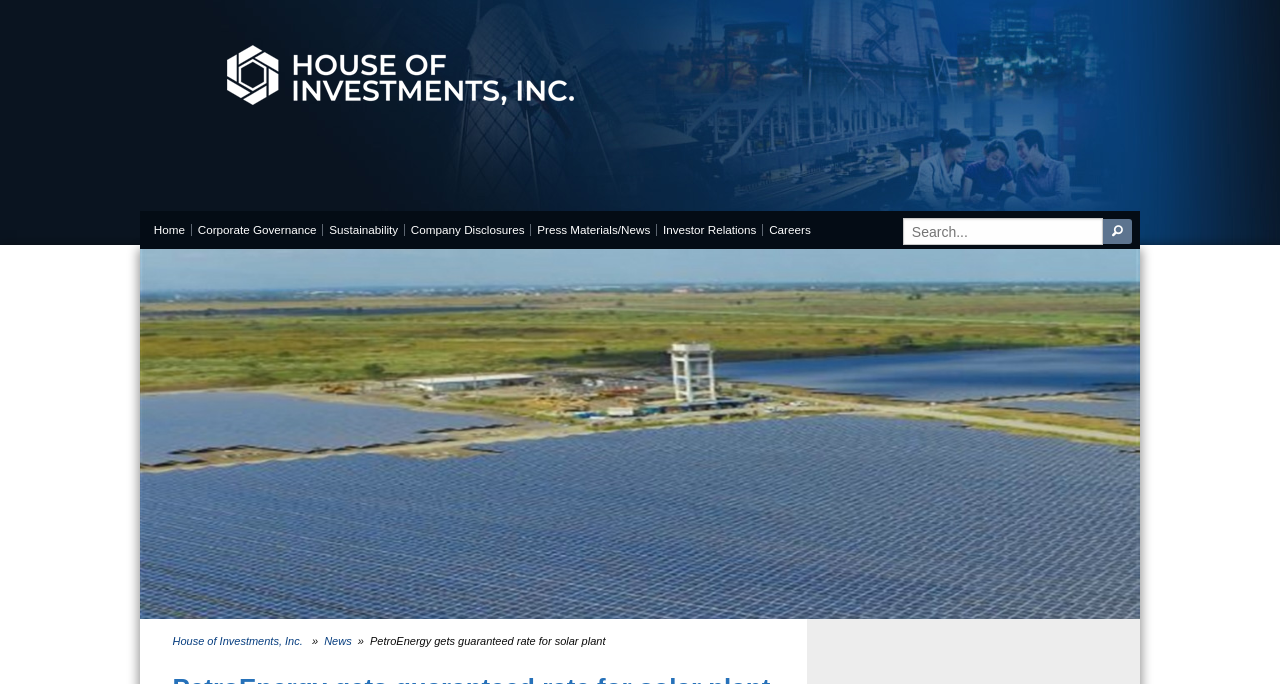Create an elaborate caption that covers all aspects of the webpage.

The webpage appears to be a news article page from House of Investments, Inc. At the top, there is a horizontal menubar with 6 menu items: Home, Corporate Governance, Sustainability, Company Disclosures, Press Materials/News, and Investor Relations, followed by a Careers link. Below the menubar, there is a search bar with a search button on the right side.

The main content of the page is a news article titled "PetroEnergy gets guaranteed rate for solar plant", which takes up most of the page's width. The article's title is located near the top of the page, and its content is not explicitly described in the accessibility tree.

At the bottom of the page, there is a navigation section that shows the current page's location, with links to "House of Investments, Inc.", "News", and the current article's title.